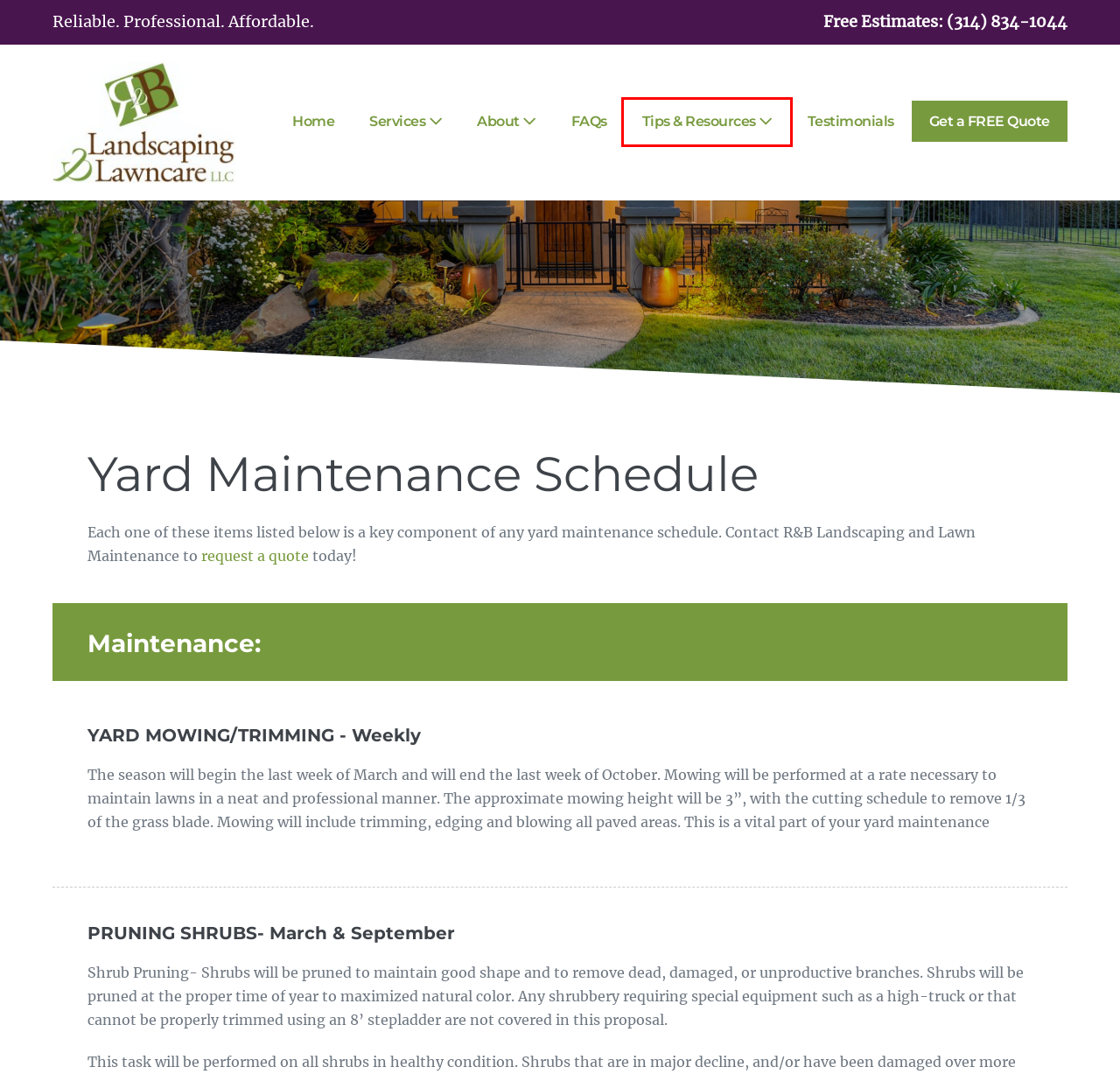You are given a screenshot depicting a webpage with a red bounding box around a UI element. Select the description that best corresponds to the new webpage after clicking the selected element. Here are the choices:
A. Tips & Resources - R&B Landscaping and Lawn Care
B. Request a Quote - R&B Landscaping and Lawn Care
C. About - R&B Landscaping and Lawn Care
D. FAQs - R&B Landscaping and Lawn Care
E. Testimonials - R&B Landscaping and Lawn Care
F. Services - R&B Landscaping and Lawn Care
G. R&B Landscaping and Lawn Care serving St. Louis, MO
H. St Louis Web Design and Website Development - IQComputing

A